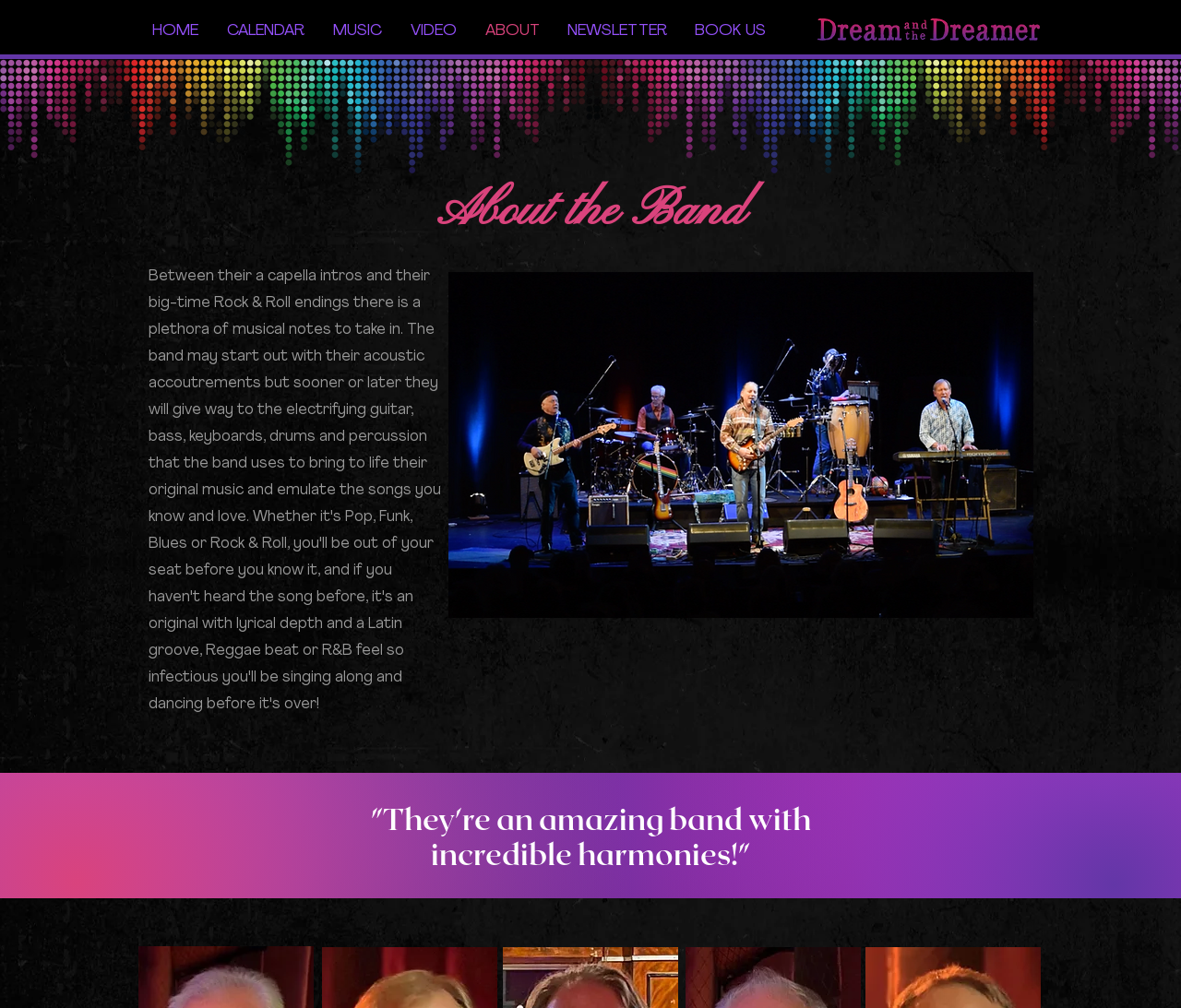What is the name of the band?
Look at the screenshot and provide an in-depth answer.

The name of the band can be found in the navigation section of the webpage, where it is written as 'ABOUT | Dream & the Dreamer'. This suggests that the band's name is 'Dream & the Dreamer'.